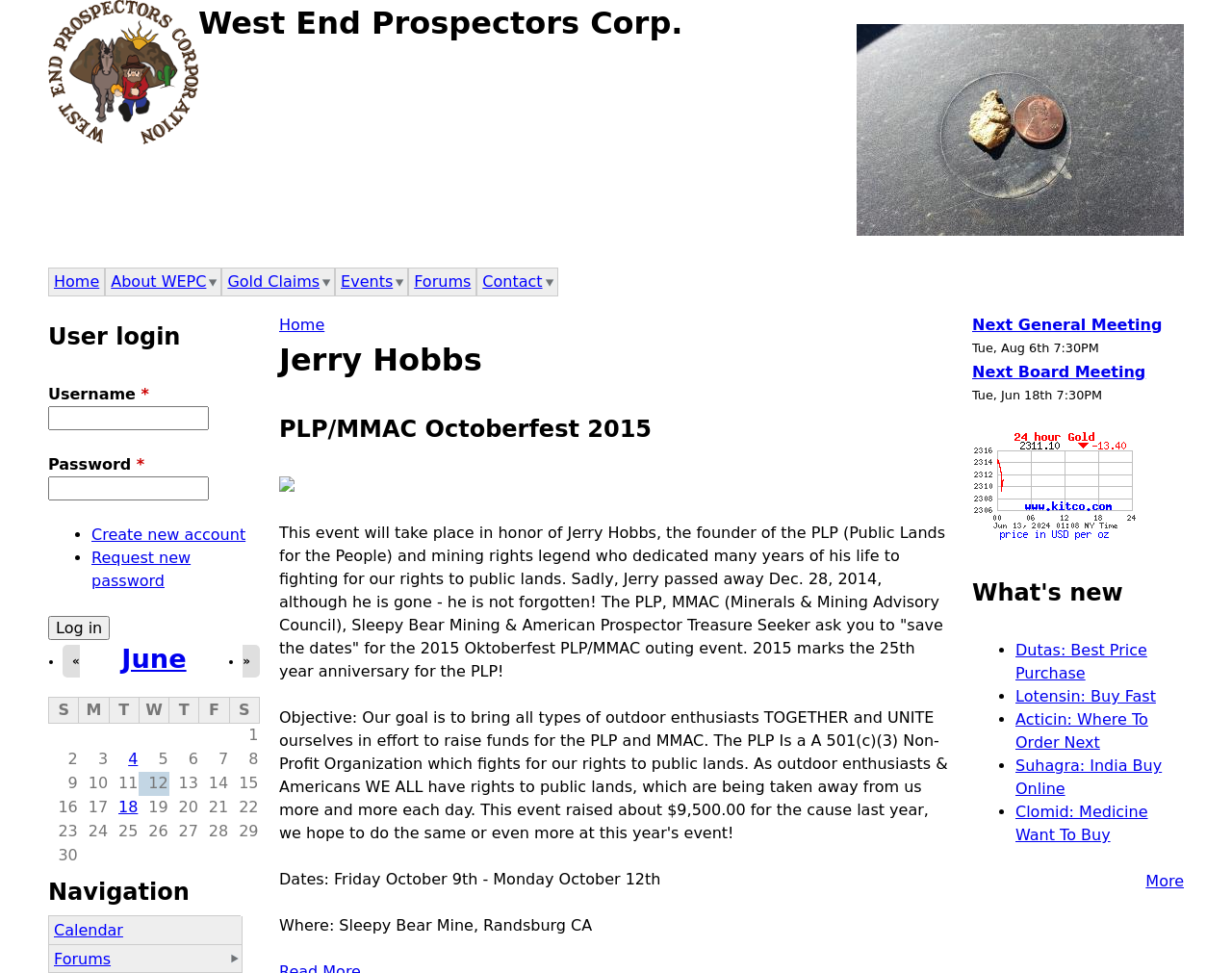Please determine the bounding box coordinates of the element's region to click in order to carry out the following instruction: "Click the 'Home' link at the top". The coordinates should be four float numbers between 0 and 1, i.e., [left, top, right, bottom].

[0.039, 0.0, 0.161, 0.148]